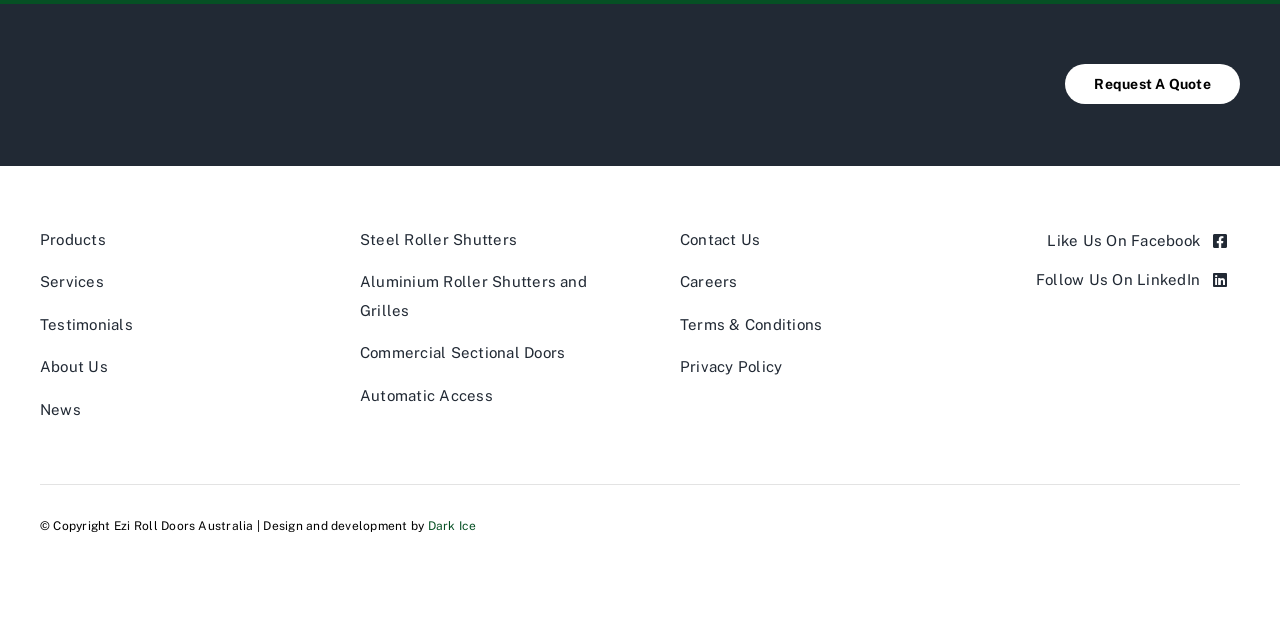Locate the bounding box coordinates of the element I should click to achieve the following instruction: "View products".

[0.031, 0.365, 0.219, 0.411]